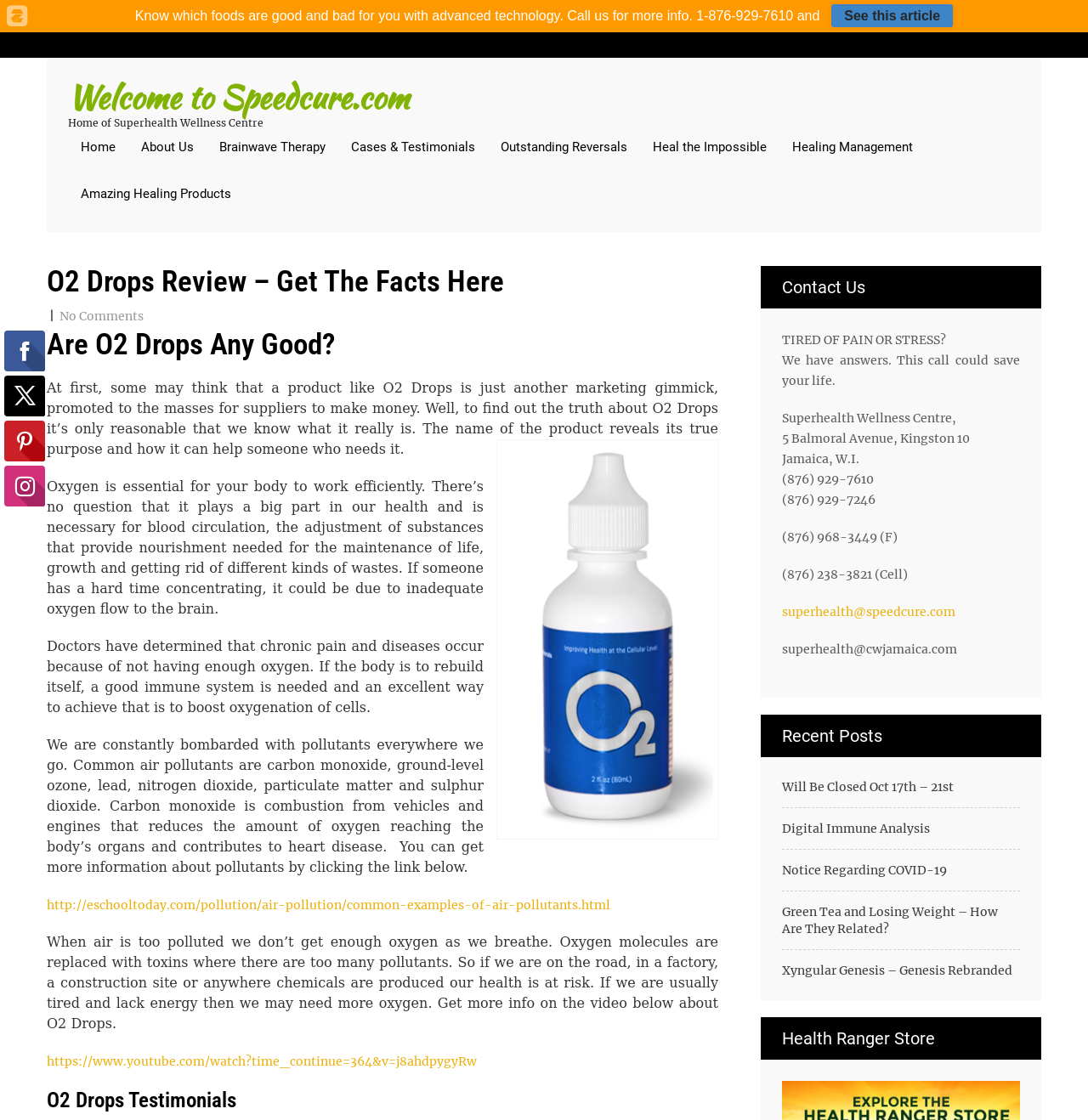Produce an elaborate caption capturing the essence of the webpage.

The webpage is about O2 Drops Review and is hosted on Speedcure.com, a website focused on Superhealth Wellness Centre. At the top, there is a navigation menu with links to Home, About Us, Brainwave Therapy, and other related topics. Below the navigation menu, there is a header section with a heading "O2 Drops Review – Get The Facts Here" and a link to "No Comments".

The main content of the webpage is divided into several sections. The first section discusses the importance of oxygen for the body, citing its role in blood circulation, growth, and waste removal. It also mentions that chronic pain and diseases can occur due to inadequate oxygenation of cells.

The next section talks about air pollution and its effects on oxygen intake. It lists common air pollutants and explains how they can reduce oxygen levels in the body. There is a link to an external website for more information on air pollutants.

Following this, there is a section about O2 Drops, a product that can help increase oxygen levels in the body. There is a link to a YouTube video about O2 Drops and a section with testimonials from users.

On the right side of the webpage, there is a contact section with the address, phone numbers, and email addresses of Superhealth Wellness Centre. Below this, there are links to recent posts, including "Will Be Closed Oct 17th – 21st", "Digital Immune Analysis", and "Green Tea and Losing Weight – How Are They Related?".

At the bottom of the webpage, there is a section about the Health Ranger Store and a link to an article about advanced technology for identifying good and bad foods.